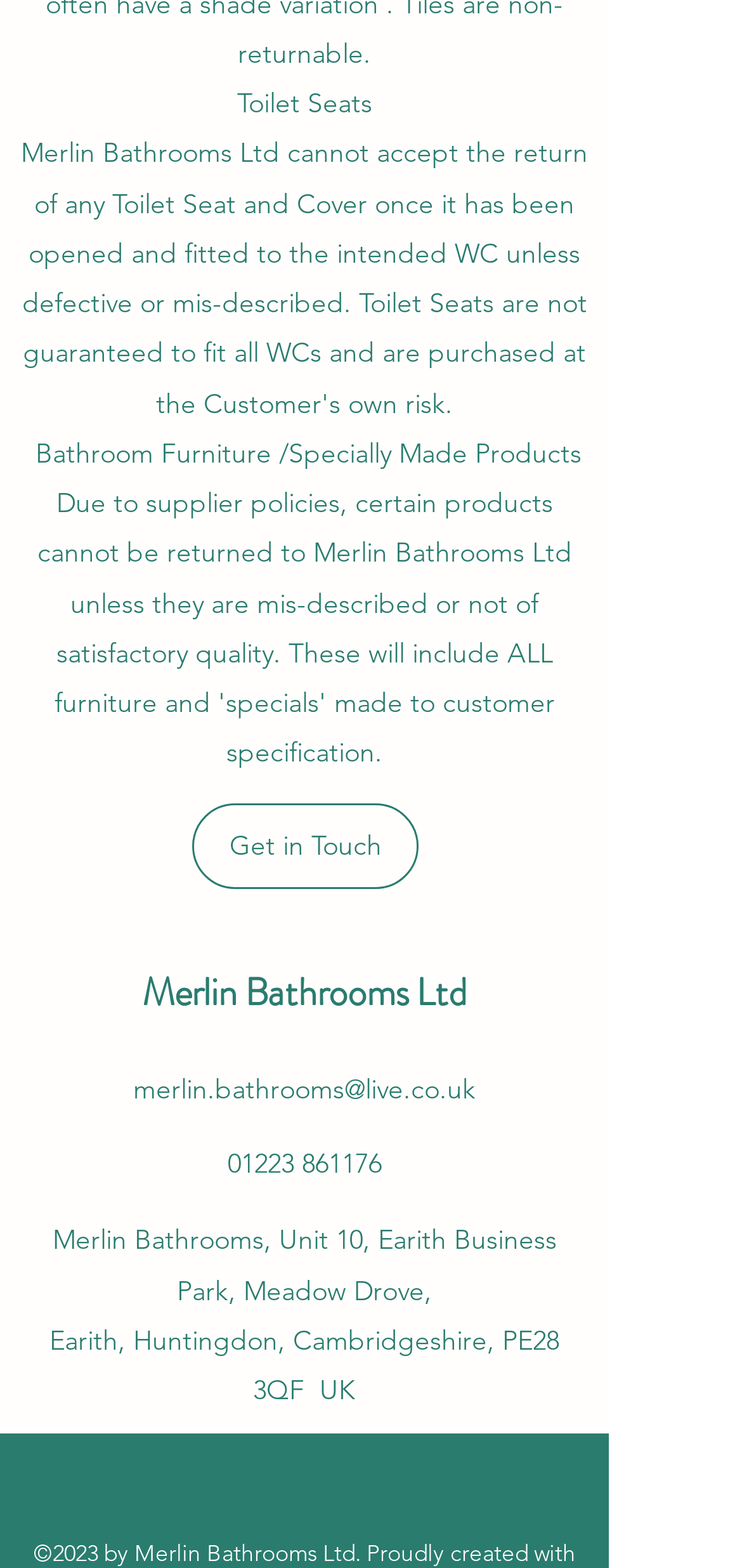Please provide a one-word or phrase answer to the question: 
What is the address of the company?

Unit 10, Earith Business Park, Meadow Drove, Earith, Huntingdon, Cambridgeshire, PE28 3QF, UK